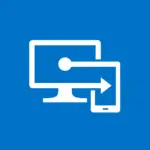What is the color of the background?
Using the image as a reference, deliver a detailed and thorough answer to the question.

The design of the graphic symbol is set against a blue background, which emphasizes functionality and is ideal for branding related to remote work or mobile integration in software solutions.